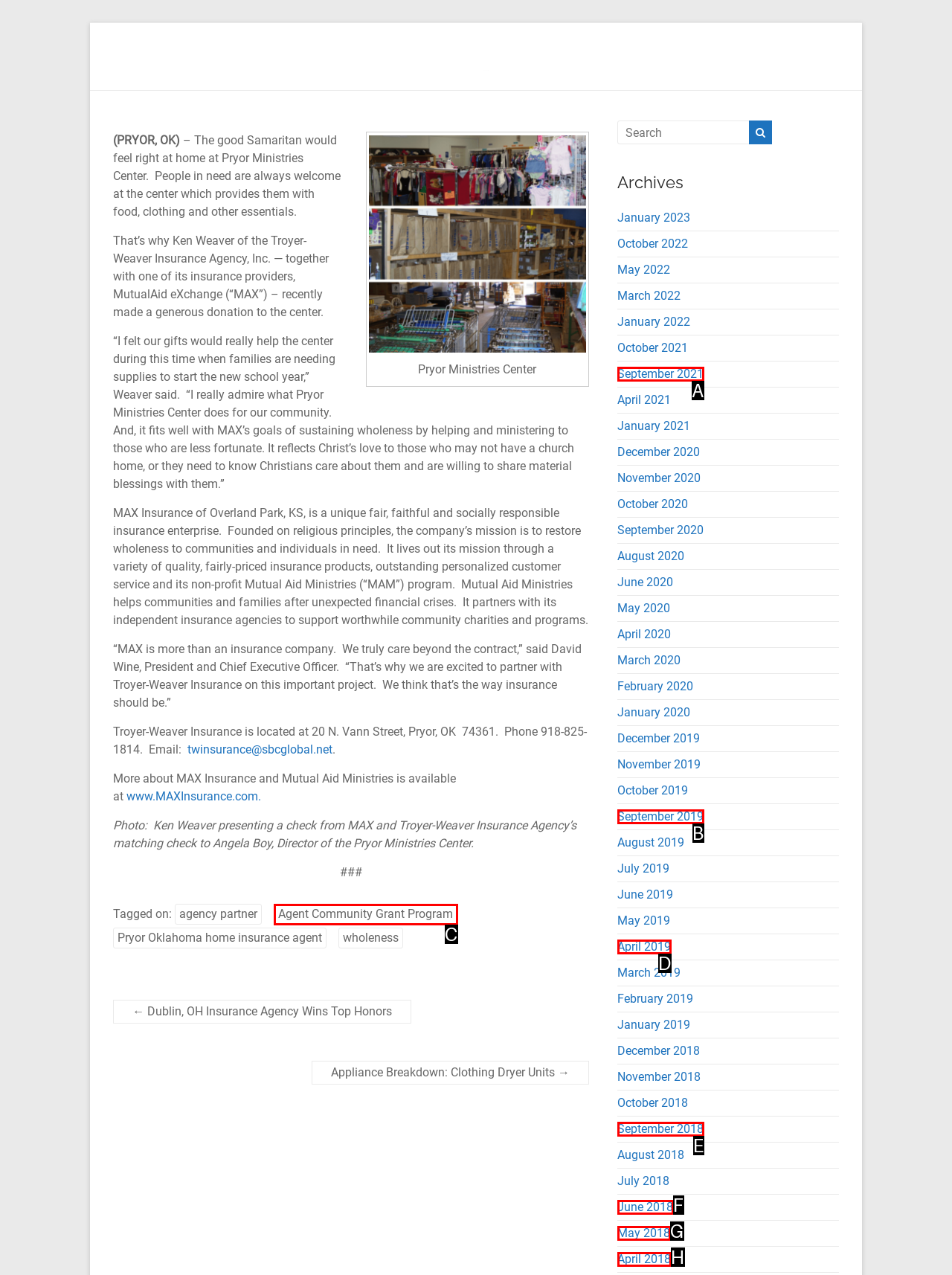Identify the HTML element that matches the description: Agent Community Grant Program
Respond with the letter of the correct option.

C